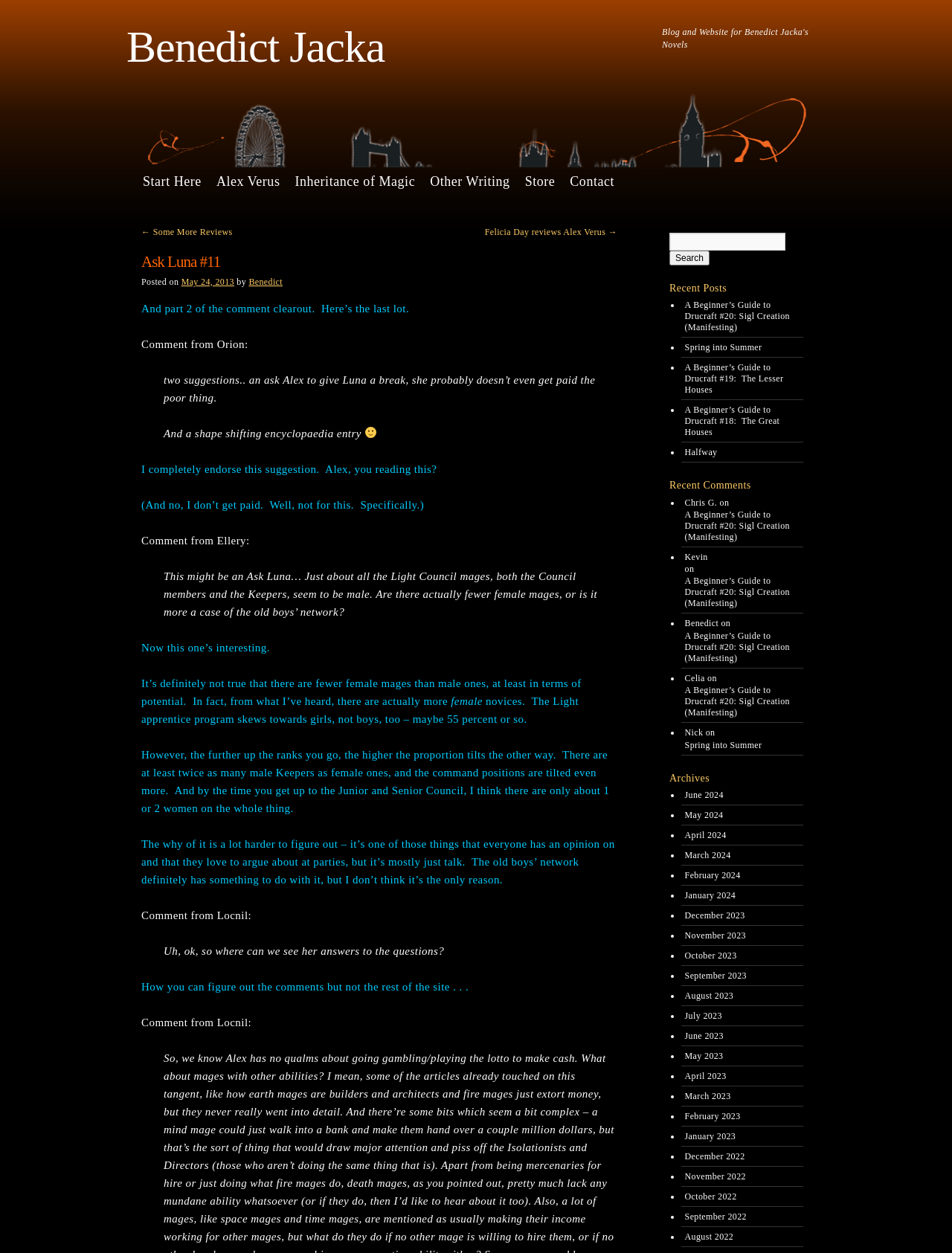How many comments are there in this blog post?
Using the image provided, answer with just one word or phrase.

3